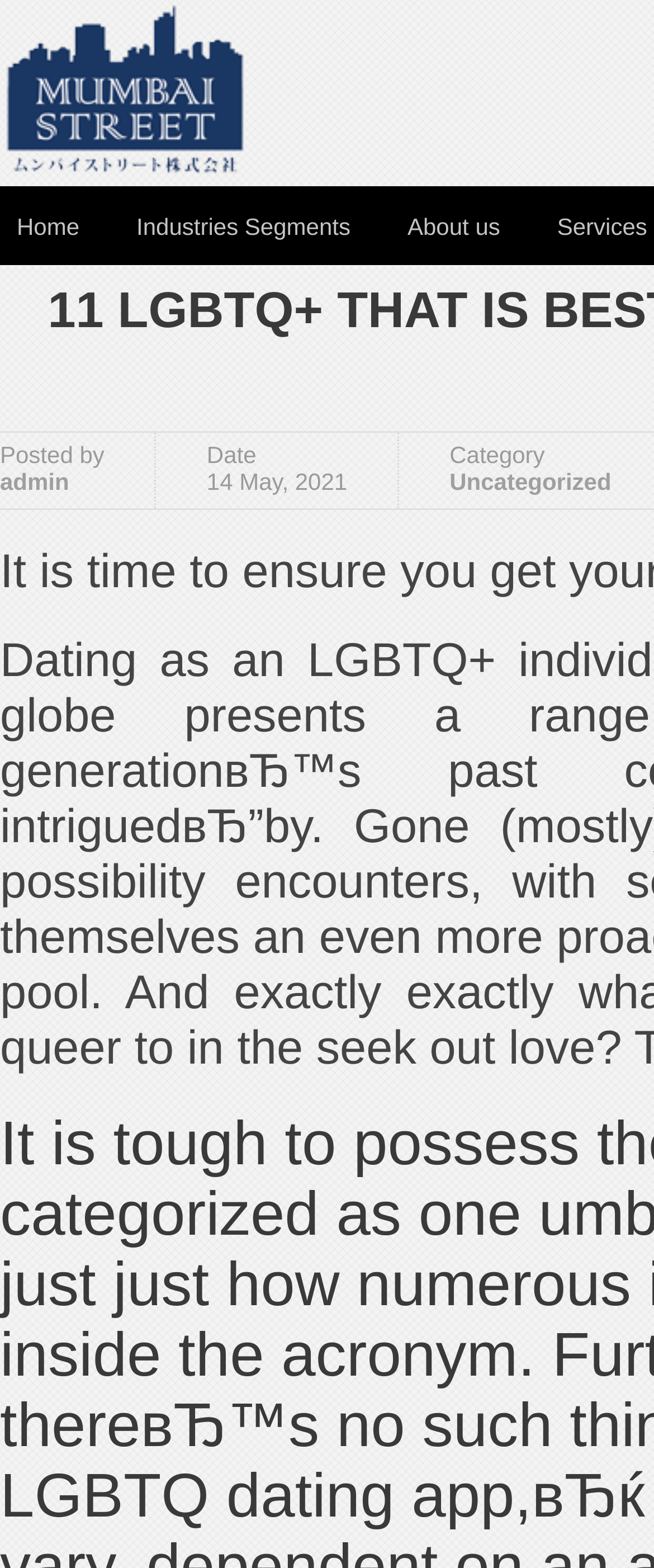What is the main heading displayed on the webpage? Please provide the text.

11 LGBTQ+ THAT IS BEST DATING APPS IT DOESN’T MATTER WHAT YOU’RE TRYING TO FIND